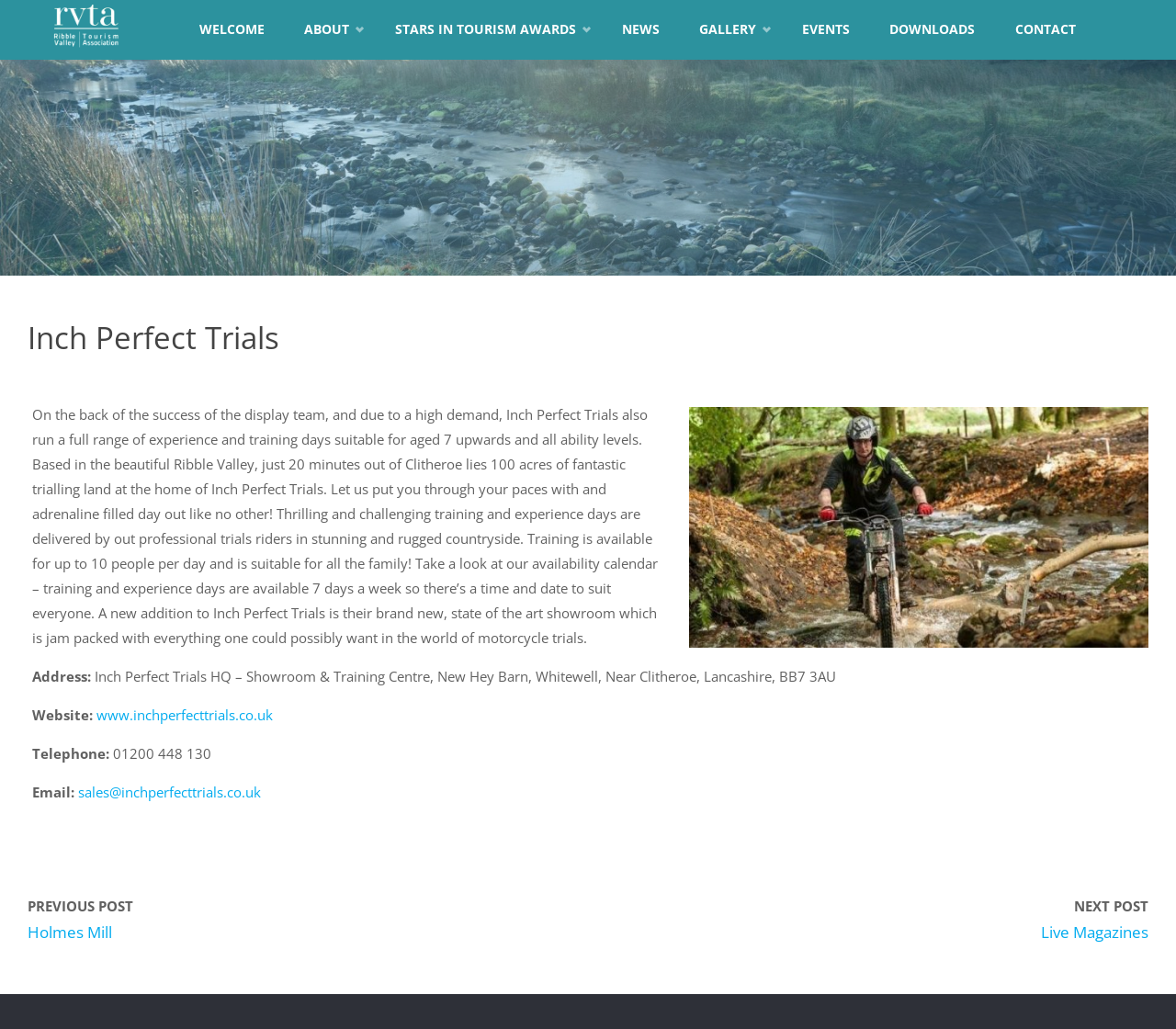Find the bounding box coordinates of the element you need to click on to perform this action: 'Visit the 'Ribble Valley Tourism Association' website'. The coordinates should be represented by four float values between 0 and 1, in the format [left, top, right, bottom].

[0.119, 0.029, 0.213, 0.147]